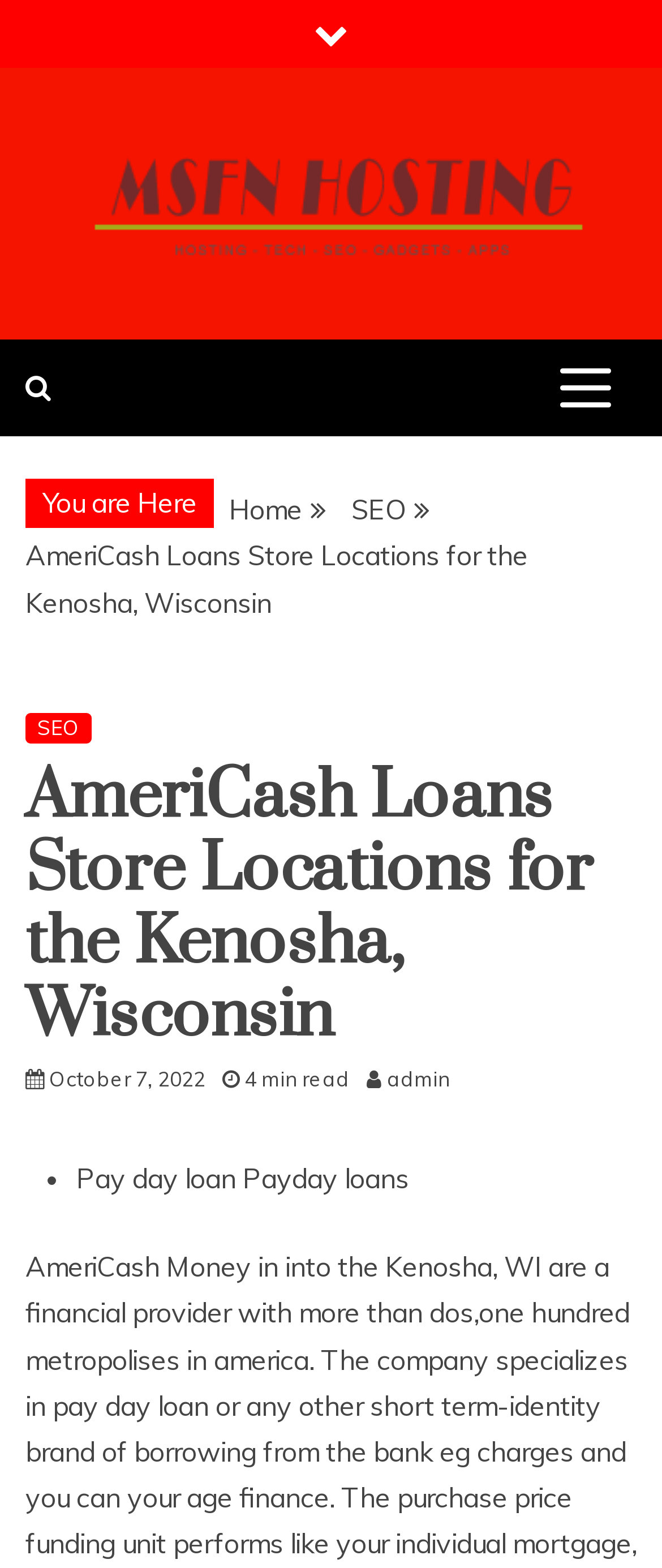Please answer the following question as detailed as possible based on the image: 
What is the name of the financial provider?

The name of the financial provider can be found in the heading of the webpage, which is 'AmeriCash Loans Store Locations for the Kenosha, Wisconsin'. This indicates that AmeriCash is the financial provider being referred to.